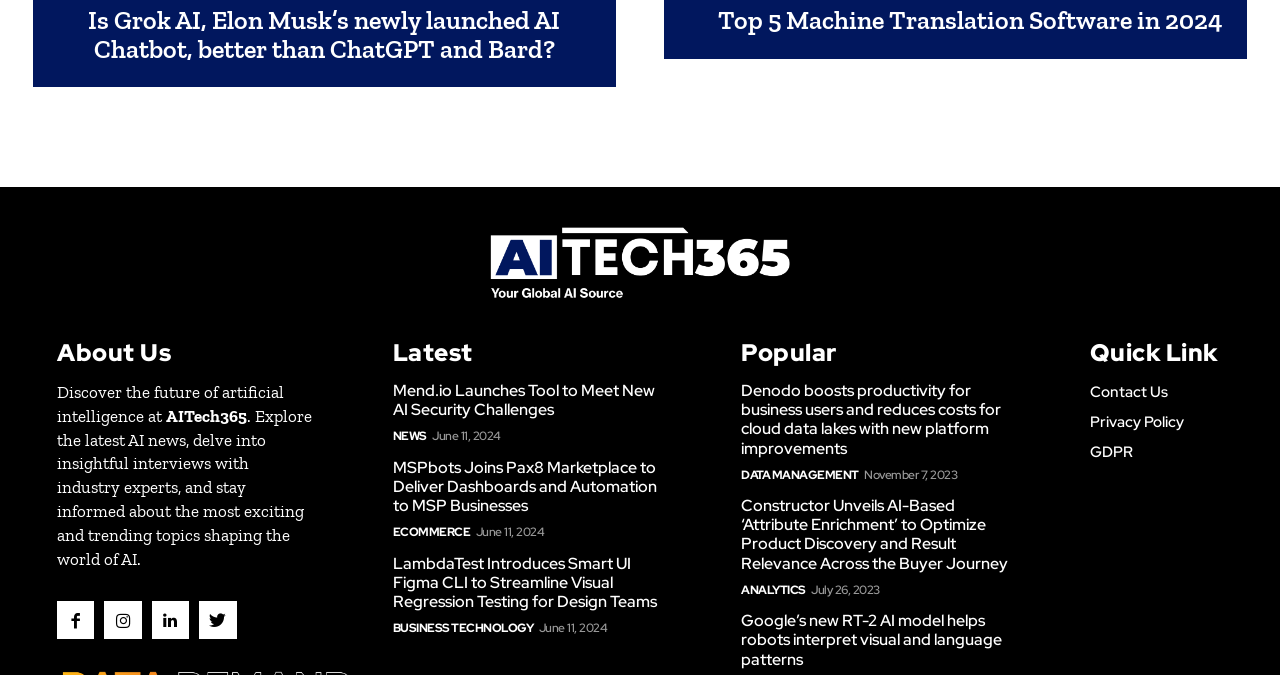What is the topic of the article 'Mend.io Launches Tool to Meet New AI Security Challenges'?
Please ensure your answer is as detailed and informative as possible.

I found the link 'Mend.io Launches Tool to Meet New AI Security Challenges' and its corresponding heading, and then looked for the category or topic it belongs to, which is indicated by the link 'NEWS' located nearby.